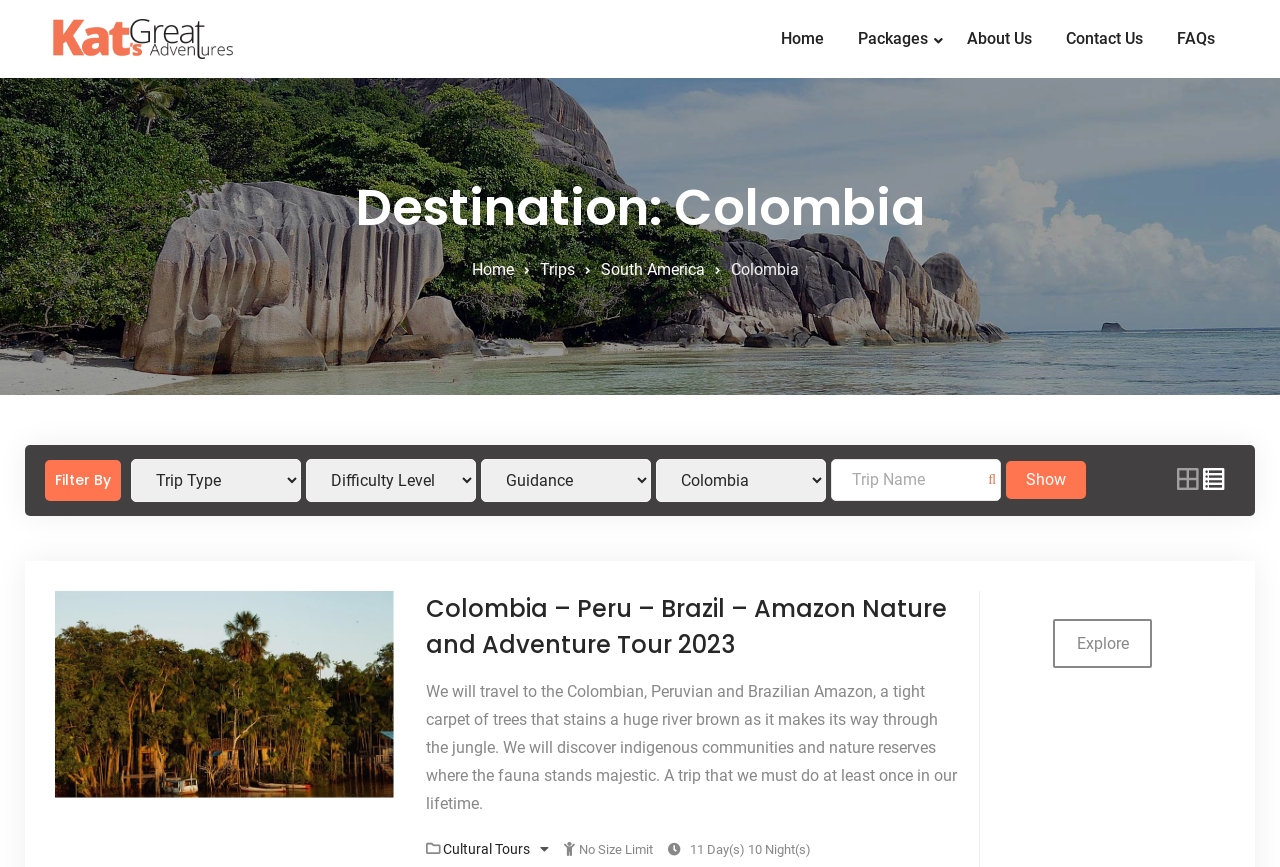What is the purpose of the 'Filter By' section?
Provide an in-depth answer to the question, covering all aspects.

The purpose of the 'Filter By' section can be inferred by looking at the comboboxes and the 'Show' button, which suggests that the user can filter trips based on certain criteria.